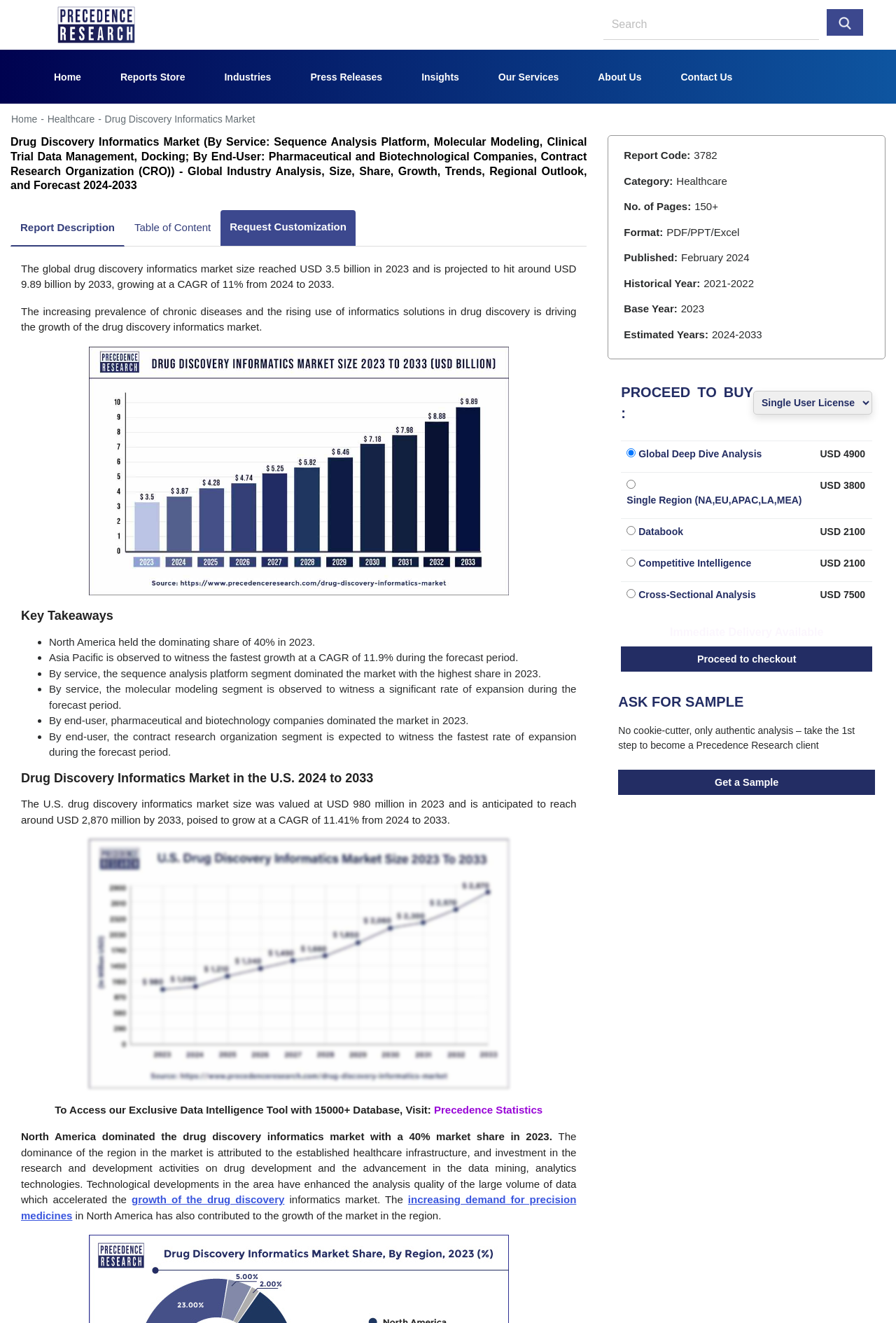Identify the bounding box coordinates of the region that needs to be clicked to carry out this instruction: "proceed to buy". Provide these coordinates as four float numbers ranging from 0 to 1, i.e., [left, top, right, bottom].

[0.693, 0.291, 0.841, 0.318]